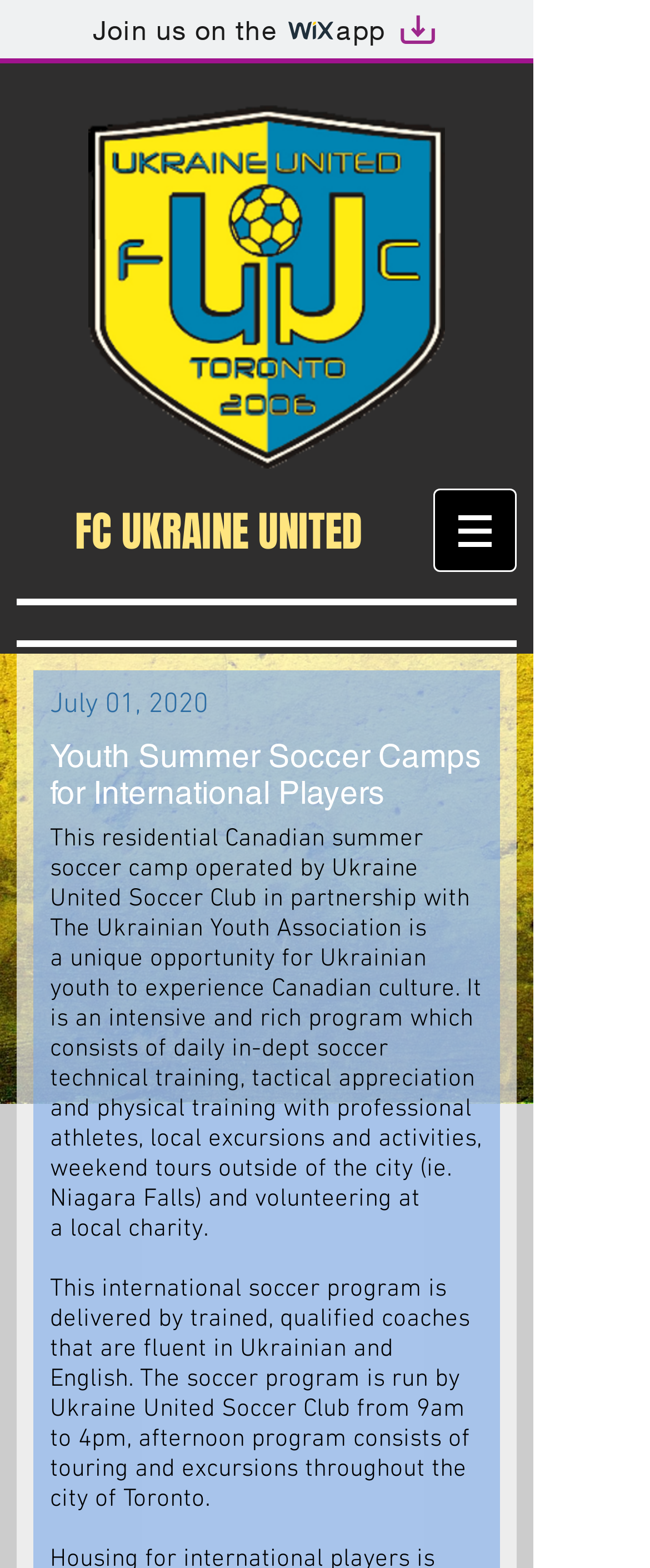Produce an extensive caption that describes everything on the webpage.

The webpage is about FC UKRAINE UNITED, a soccer club that offers summer soccer camps for international players. At the top left of the page, there is a logo of the club, 'logofcuu_edited.png', which is a prominent element on the page. Below the logo, there is a heading 'FC UKRAINE UNITED' that spans across the top of the page.

On the top right of the page, there is a navigation menu labeled 'Site' with a button that has a popup menu. The button has an image on it, but the image is not described.

Below the navigation menu, there is a link 'Join us on the wix app Artboard 1' that has two images, 'wix' and 'Artboard 1', which are likely logos or icons.

The main content of the page is a series of paragraphs that describe the summer soccer camps. The first paragraph is dated 'July 01, 2020' and introduces the camps as a unique opportunity for Ukrainian youth to experience Canadian culture. The second paragraph describes the program in more detail, including daily soccer training, local excursions, and volunteering at a local charity. The third paragraph provides more information about the coaches and the afternoon program.

Overall, the page has a simple layout with a prominent logo and navigation menu at the top, and a series of paragraphs that describe the summer soccer camps.